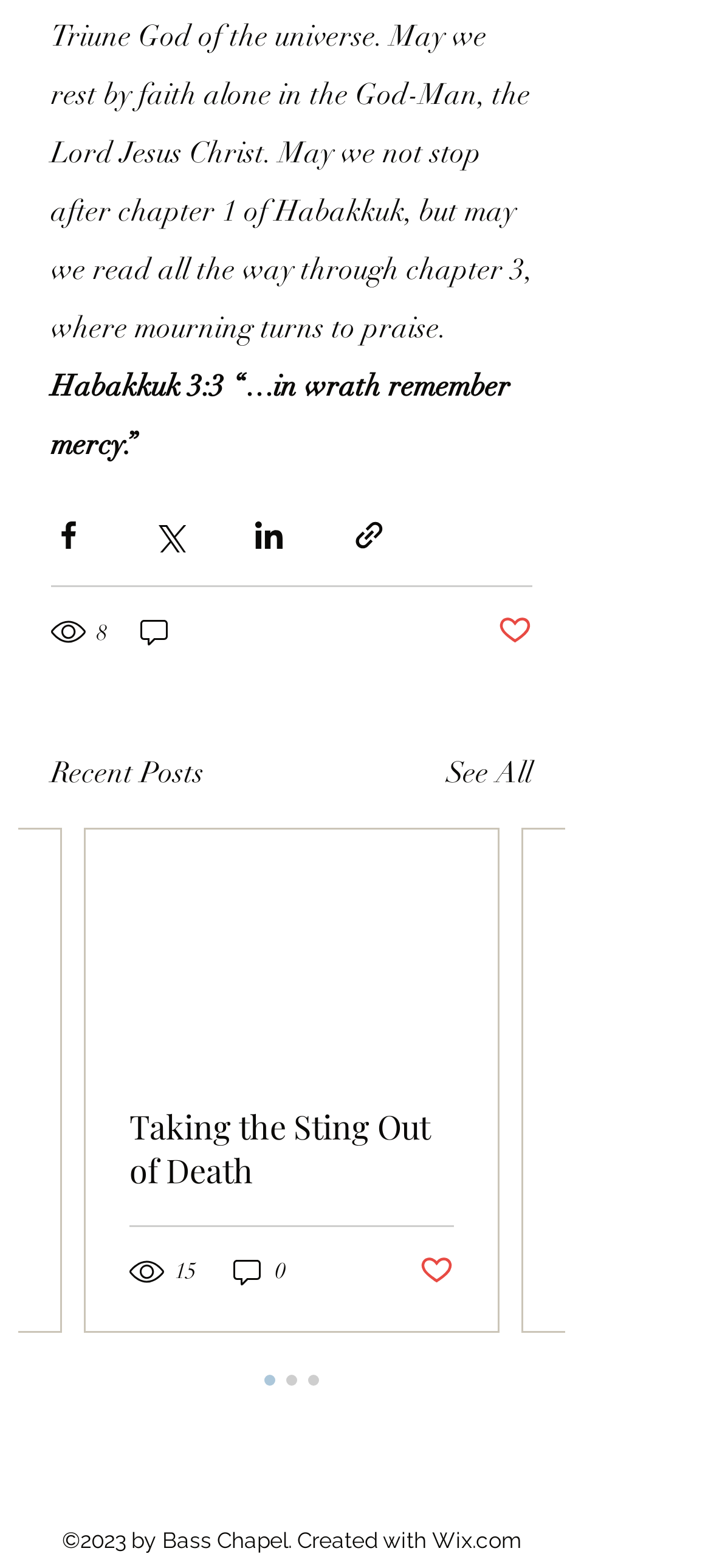Give a one-word or short phrase answer to this question: 
What is the number of views for the first post?

8